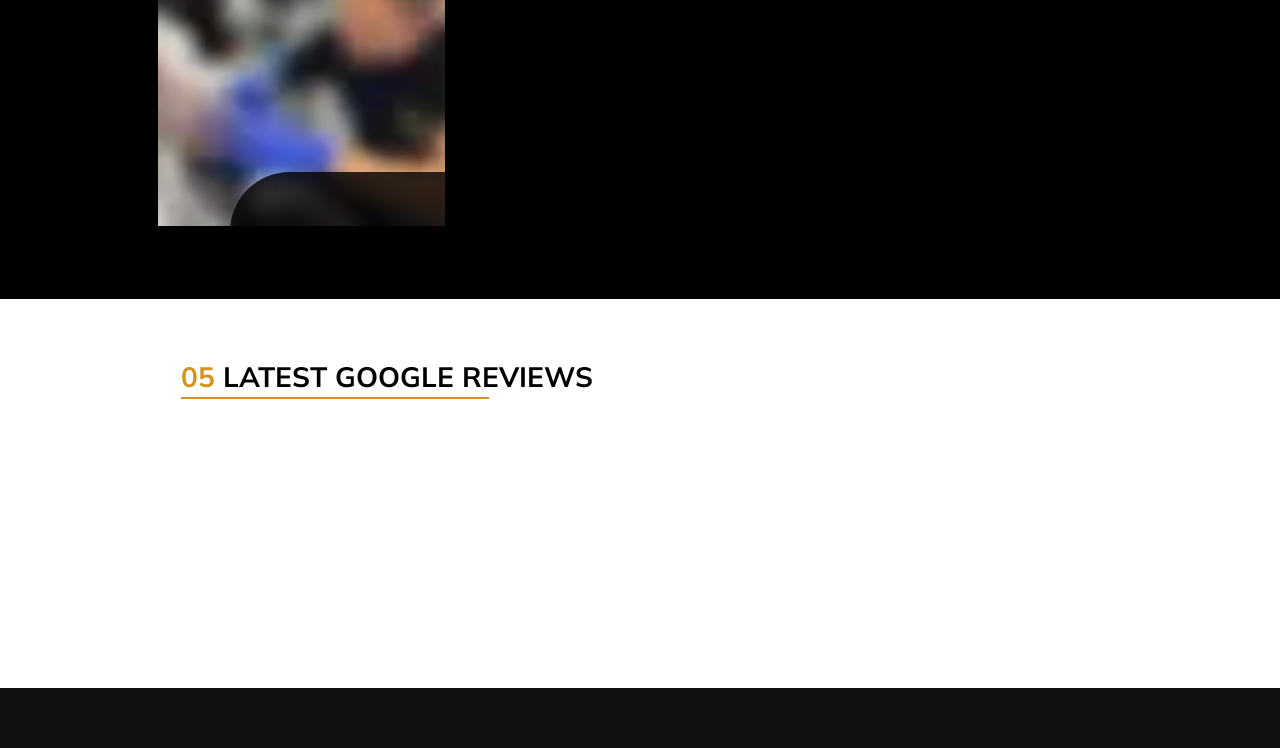Extract the bounding box coordinates for the UI element described as: "MENTORSHIP".

[0.43, 0.711, 0.543, 0.747]